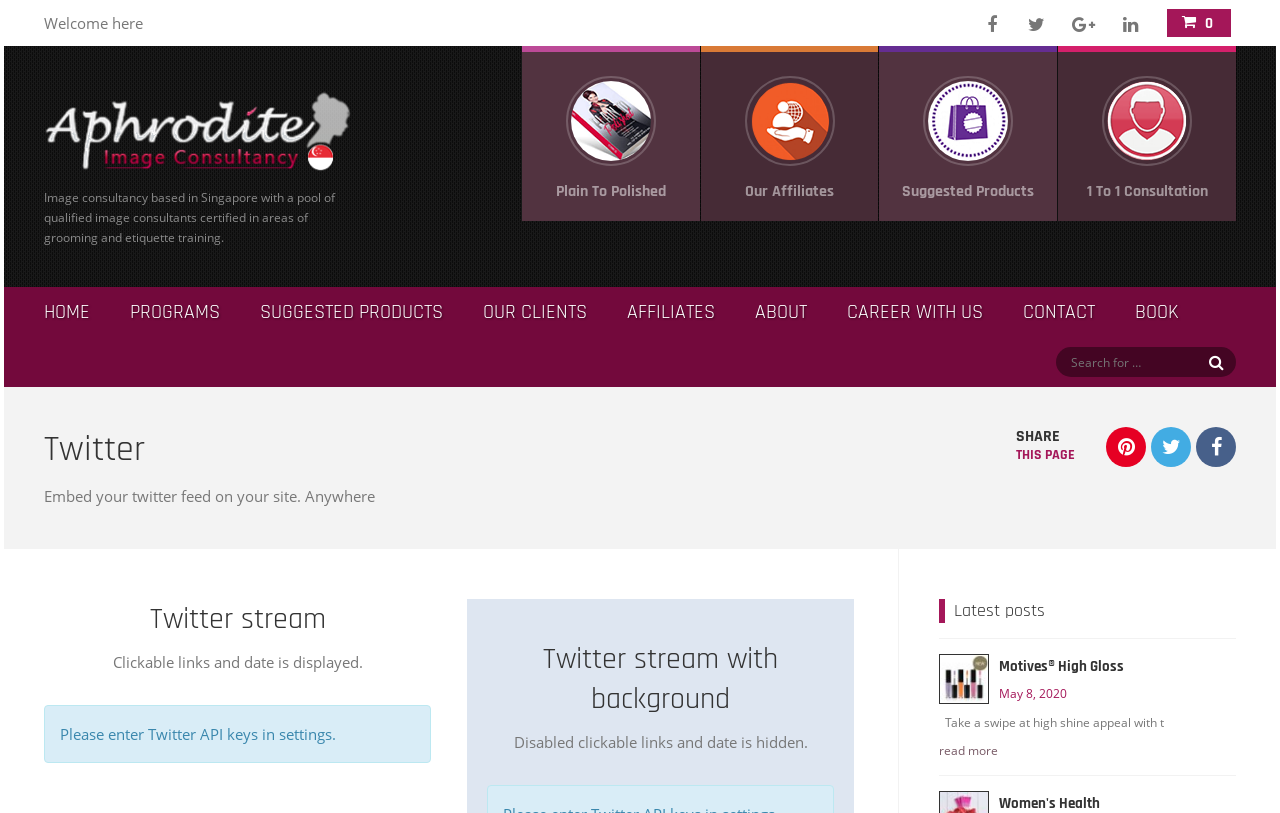Indicate the bounding box coordinates of the element that must be clicked to execute the instruction: "Click on the logo". The coordinates should be given as four float numbers between 0 and 1, i.e., [left, top, right, bottom].

[0.034, 0.174, 0.276, 0.229]